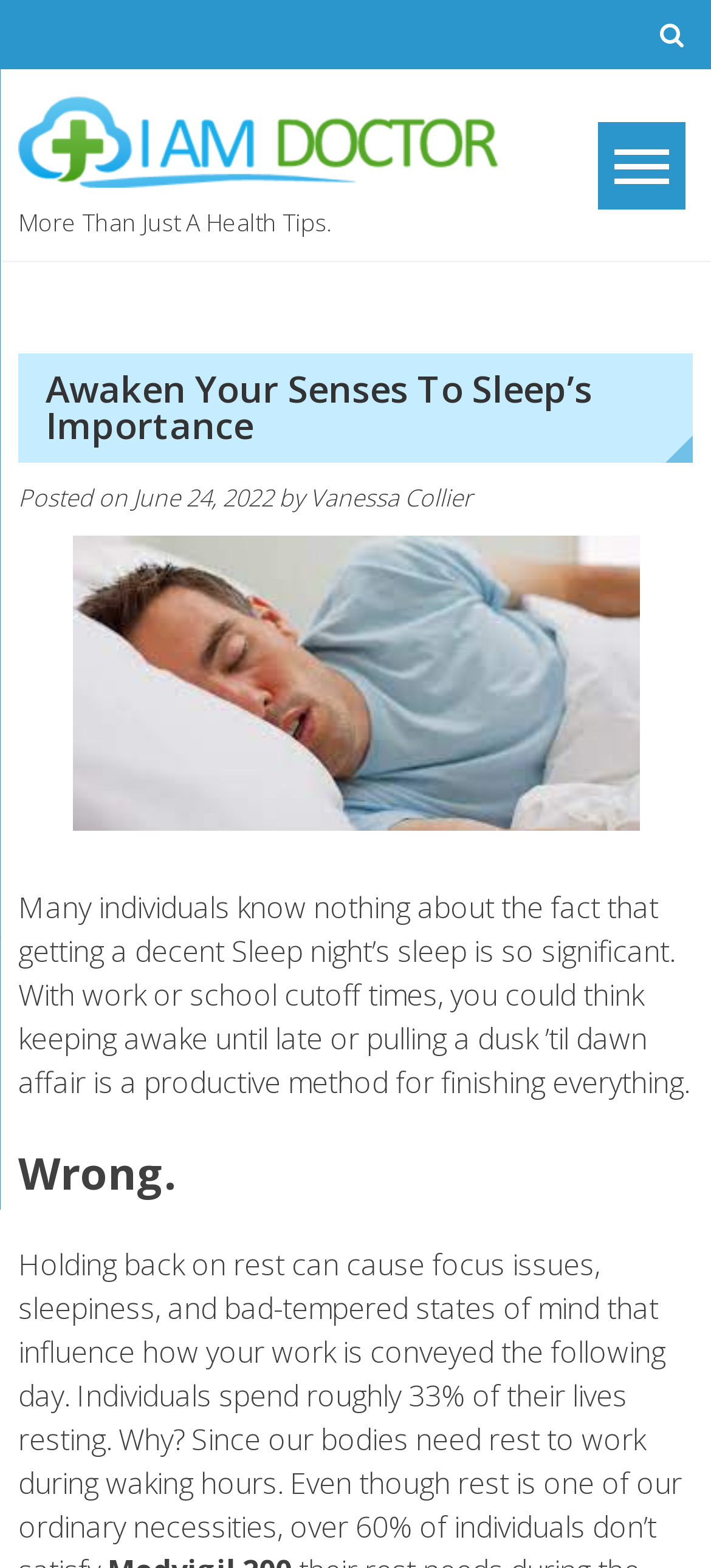Provide a single word or phrase to answer the given question: 
What is the tone of the article's introduction?

Contrarian